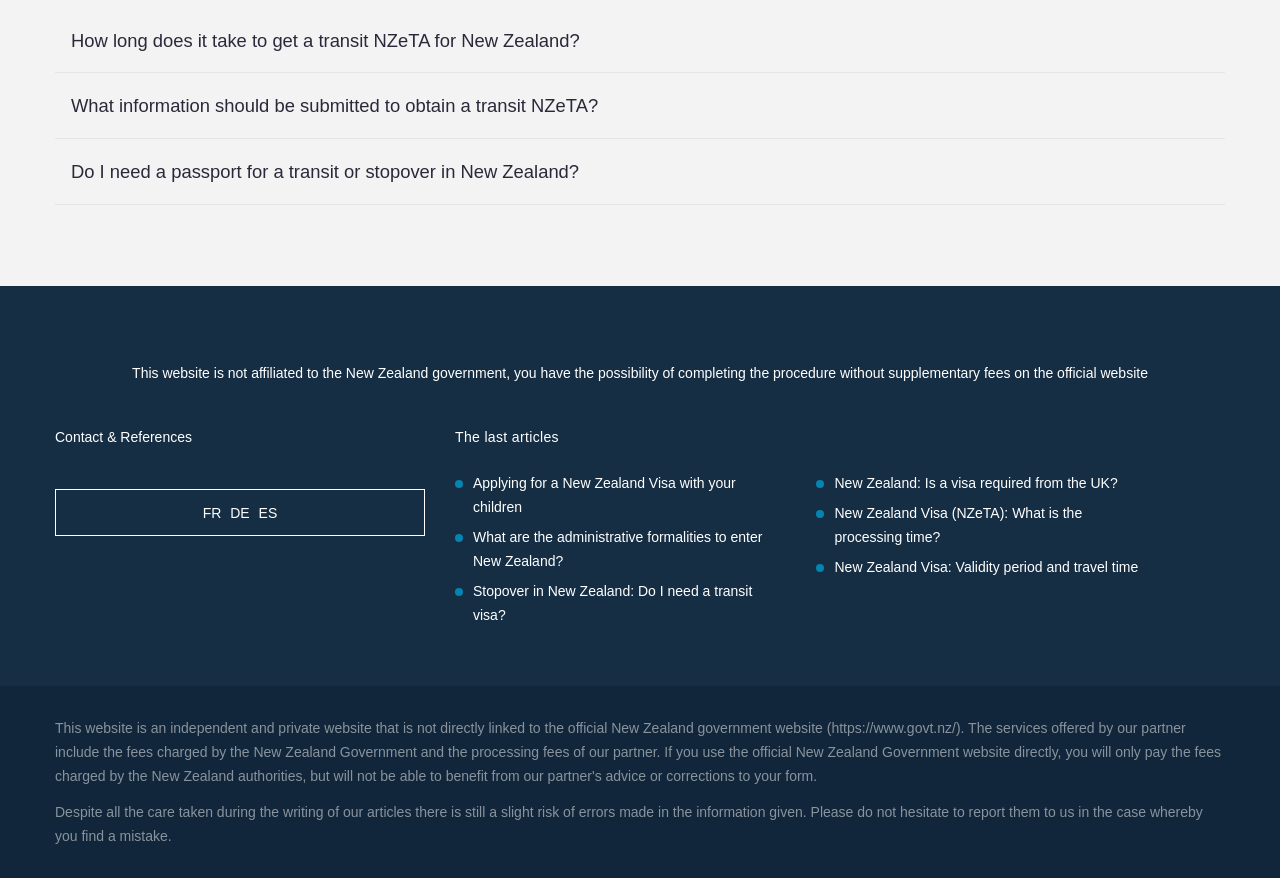Determine the bounding box coordinates for the region that must be clicked to execute the following instruction: "Click on 'How long does it take to get a transit NZeTA for New Zealand?'".

[0.043, 0.01, 0.957, 0.084]